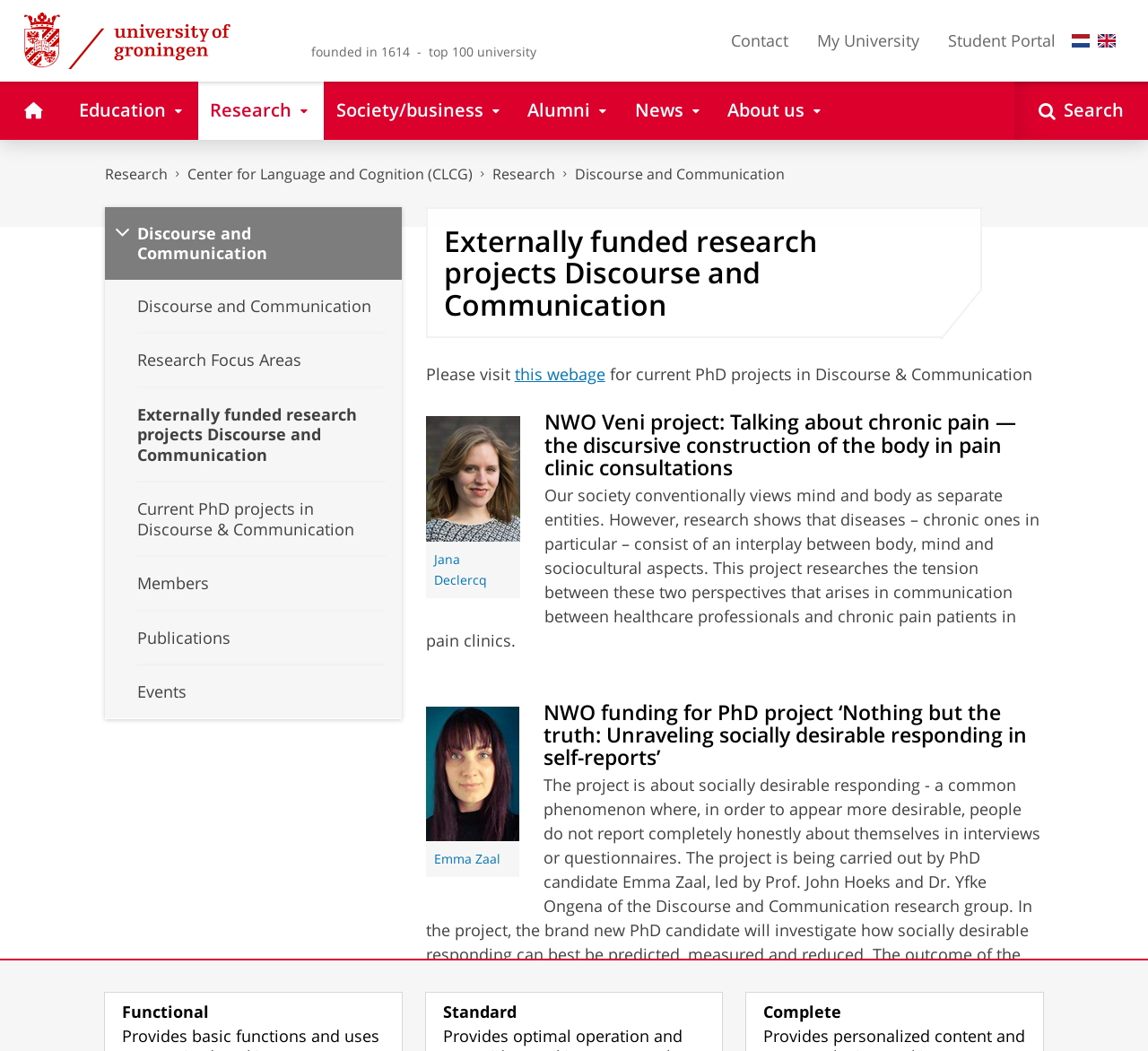Indicate the bounding box coordinates of the element that must be clicked to execute the instruction: "Search for something". The coordinates should be given as four float numbers between 0 and 1, i.e., [left, top, right, bottom].

[0.884, 0.077, 1.0, 0.133]